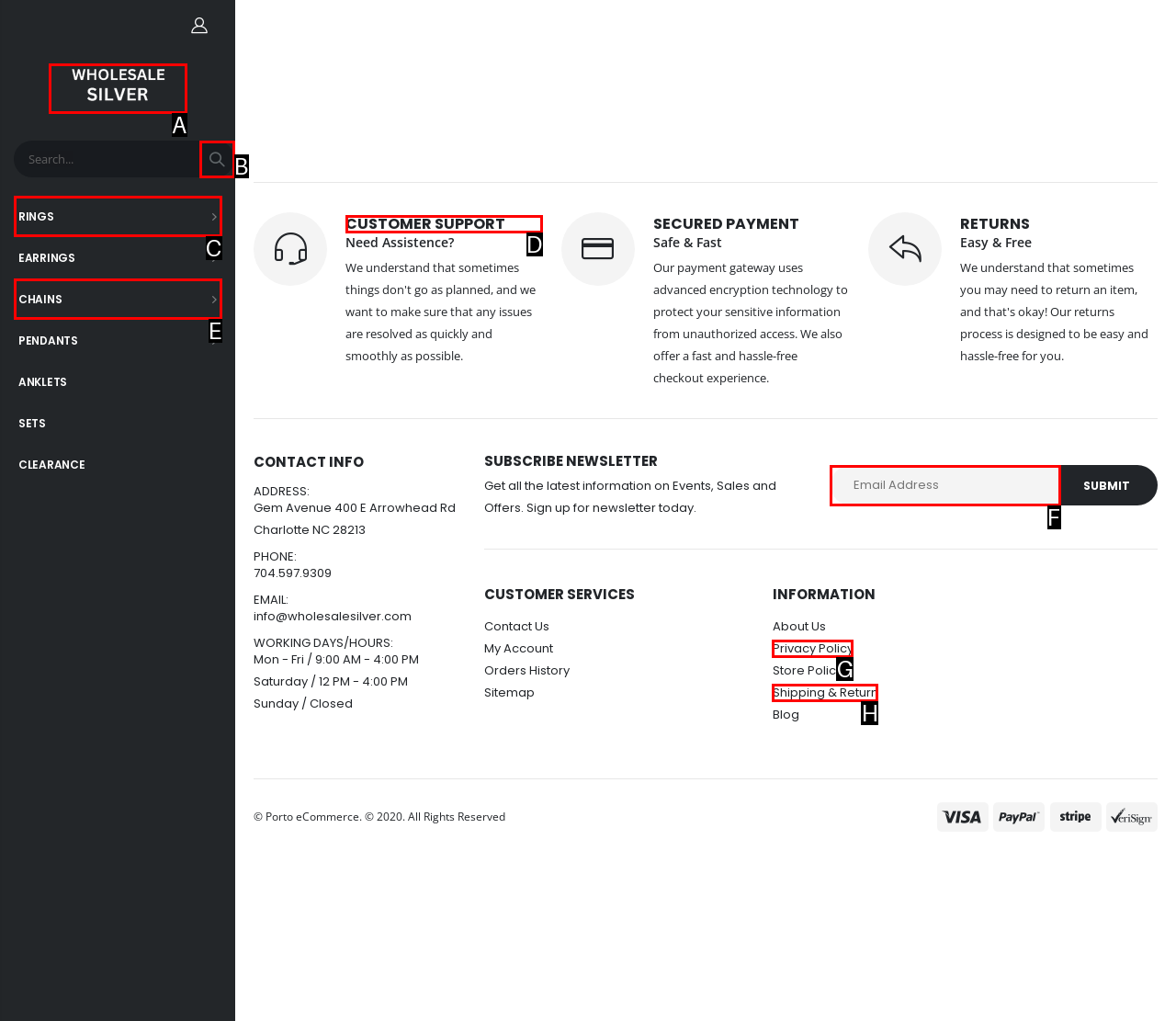Indicate which HTML element you need to click to complete the task: Contact customer support. Provide the letter of the selected option directly.

D